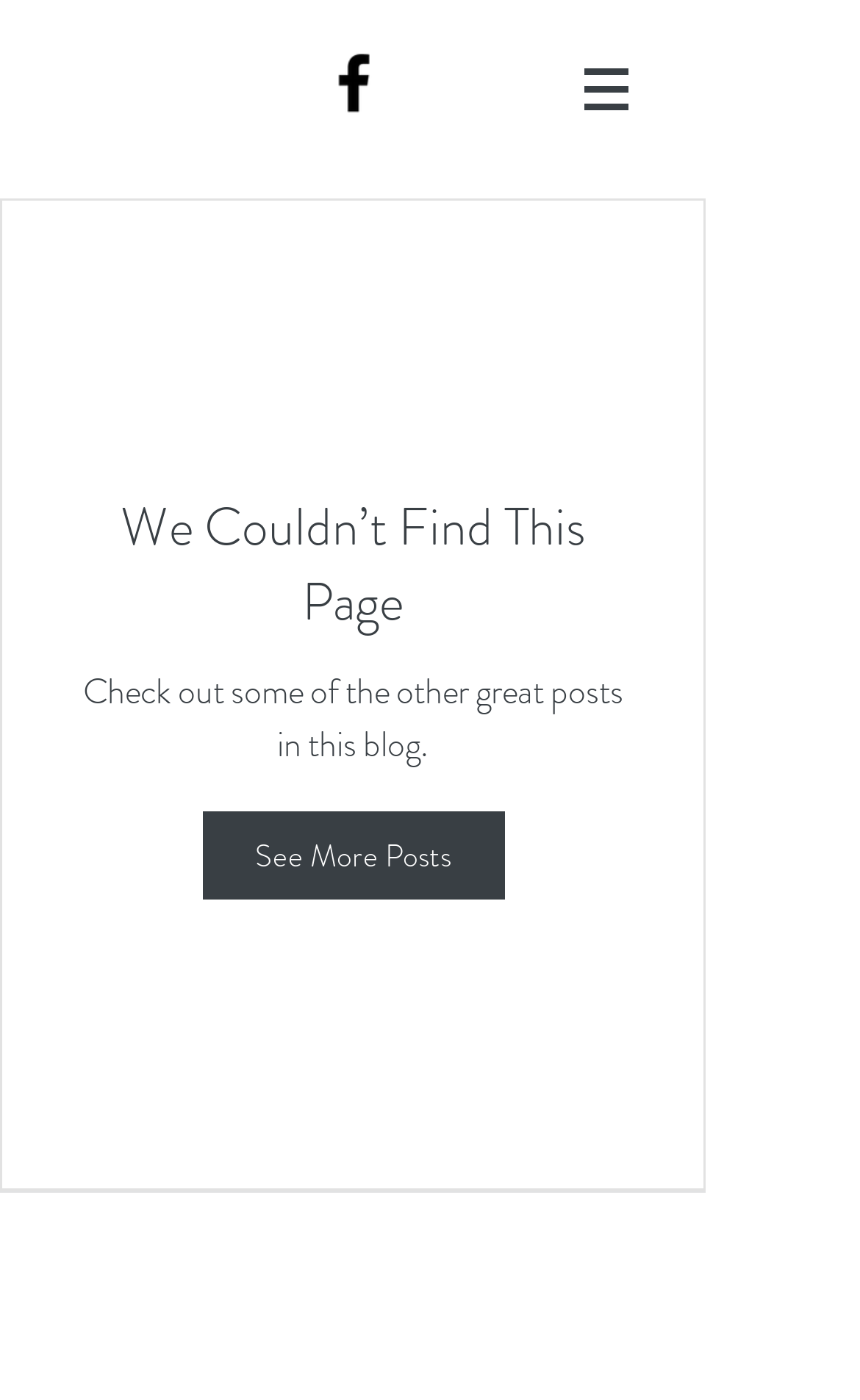From the element description We Couldn’t Find This Page, predict the bounding box coordinates of the UI element. The coordinates must be specified in the format (top-left x, top-left y, bottom-right x, bottom-right y) and should be within the 0 to 1 range.

[0.079, 0.35, 0.741, 0.457]